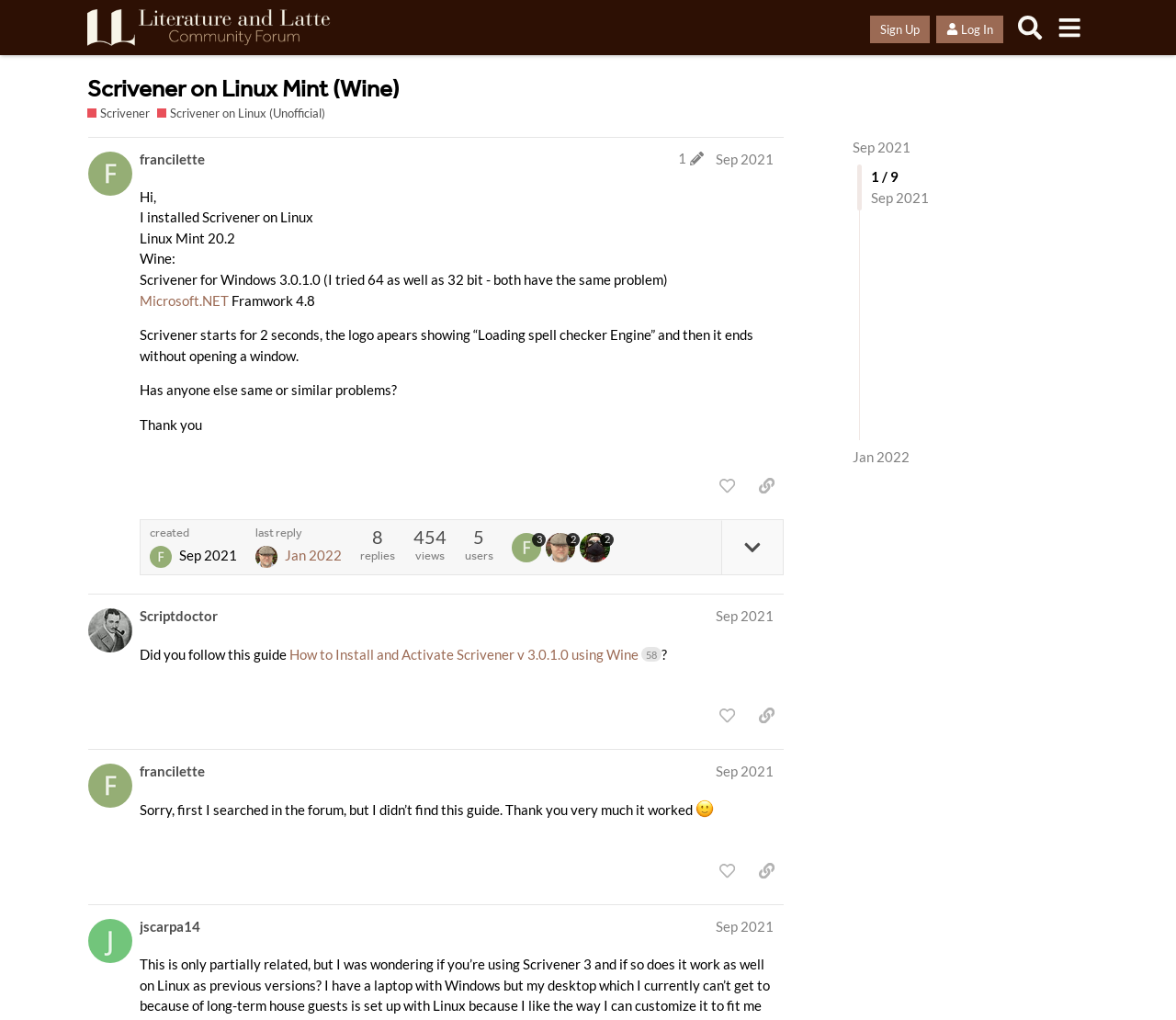Locate the bounding box coordinates of the region to be clicked to comply with the following instruction: "Search". The coordinates must be four float numbers between 0 and 1, in the form [left, top, right, bottom].

[0.859, 0.008, 0.892, 0.046]